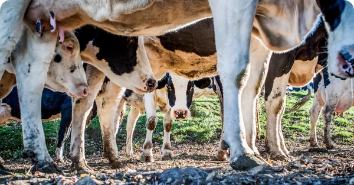Compose a detailed narrative for the image.

The image showcases a serene scene of dairy cows gathered together in a pasture, emphasizing their prominent role in agricultural life. The cows, mostly black and white in color, are seen from a low angle, creating an interesting perspective that highlights their legs and lower bodies as they graze or stand closely in a group. This composition conveys a sense of community and natural behavior among the animals. The setting appears lush and green, suggesting a healthy environment, which is essential for their well-being. This image may serve as a visual representation for topics related to livestock management, dairy farming, or animal husbandry, capturing the essence of farm life and the importance of these animals in the agricultural ecosystem.